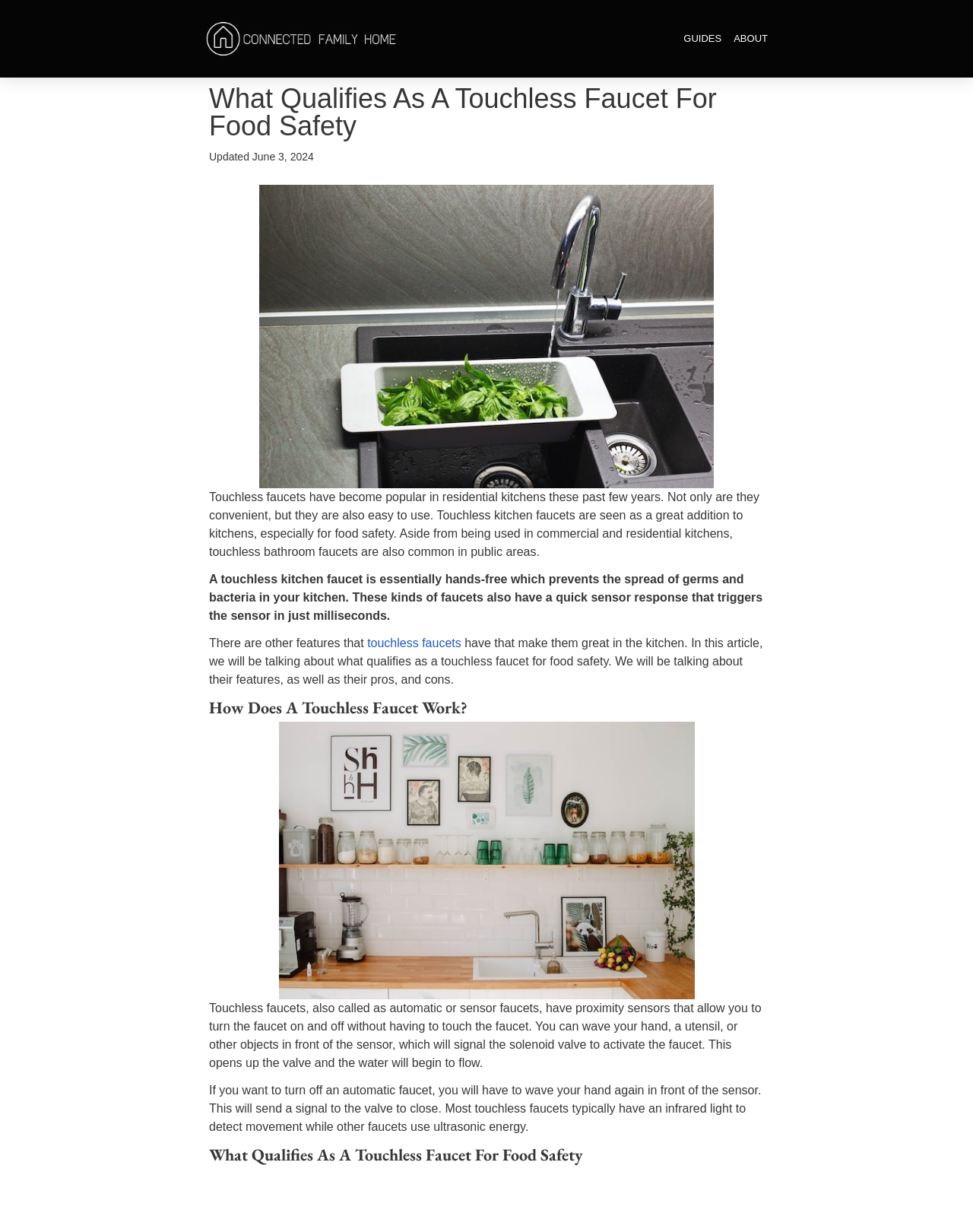Determine the bounding box coordinates of the UI element described below. Use the format (top-left x, top-left y, bottom-right x, bottom-right y) with floating point numbers between 0 and 1: Guides

[0.699, 0.003, 0.745, 0.06]